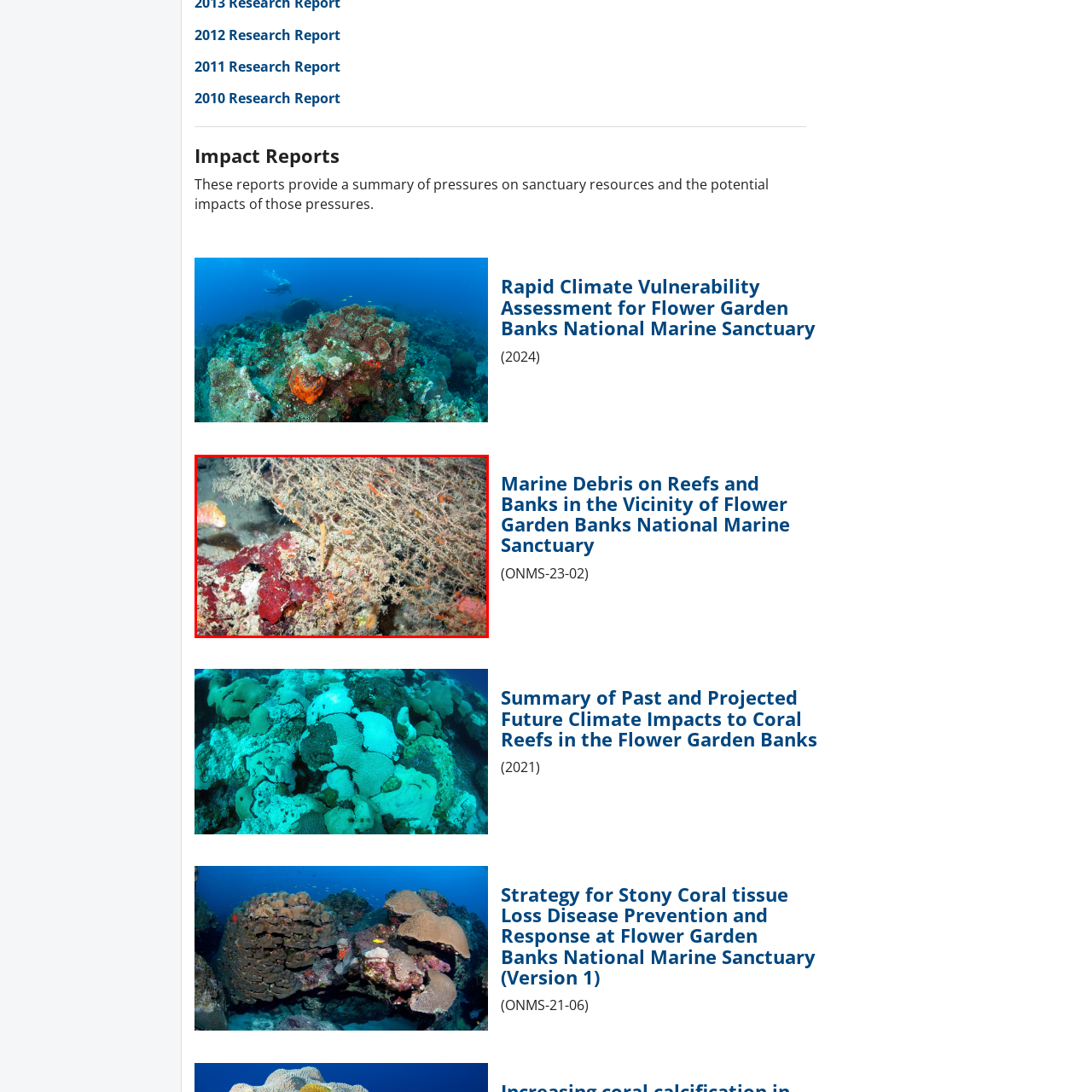Give a detailed account of the scene depicted within the red boundary.

The image depicts a derelict fishing net obscured by marine growth, draped across a vibrant underwater reef habitat. Colorful coral and rich rocky formations in various shades of red and orange can be seen beneath the net, indicating a healthy ecosystem. The scene highlights the impact of marine debris, with the net potentially posing hazards to local marine life, including fish that may be seen in the vicinity. This visual serves as a stark reminder of the challenges faced by delicate reef ecosystems, particularly around the Flower Garden Banks National Marine Sanctuary, where such debris can disrupt not only the aesthetic beauty but also the survival of various marine species.